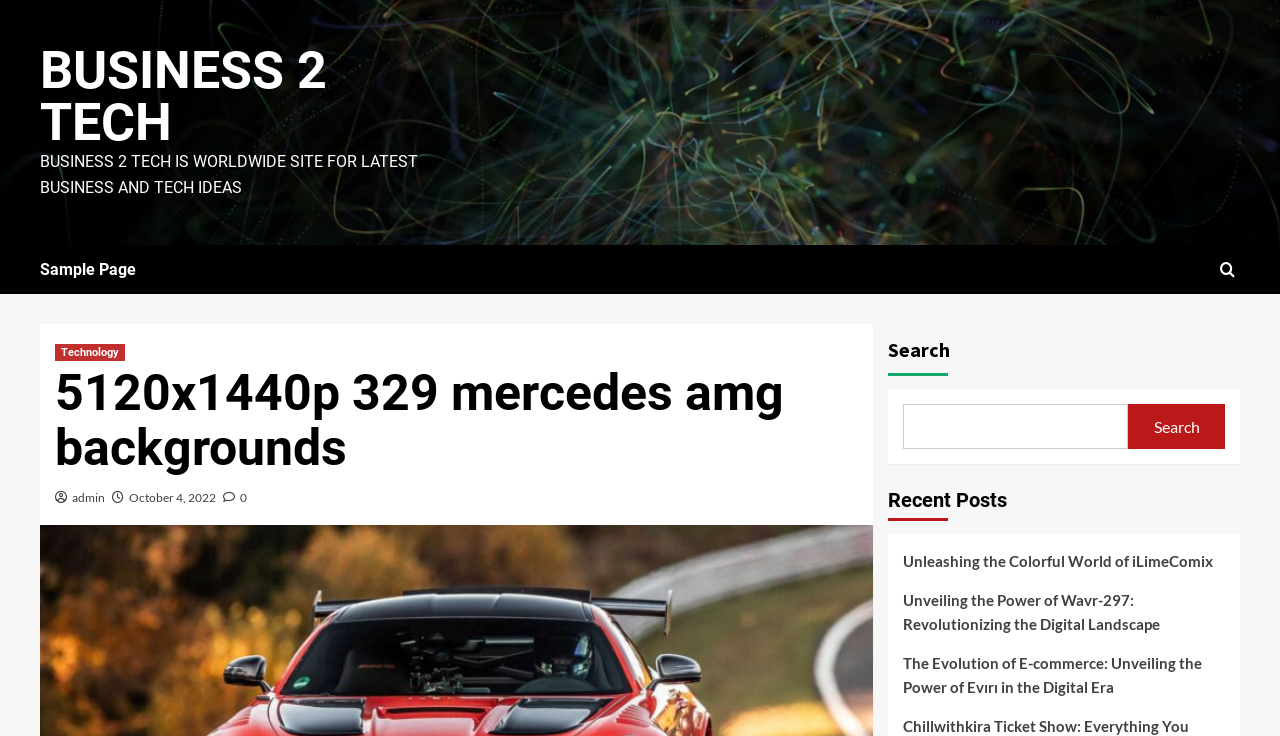Pinpoint the bounding box coordinates of the element that must be clicked to accomplish the following instruction: "Go to Sample Page". The coordinates should be in the format of four float numbers between 0 and 1, i.e., [left, top, right, bottom].

[0.031, 0.333, 0.126, 0.4]